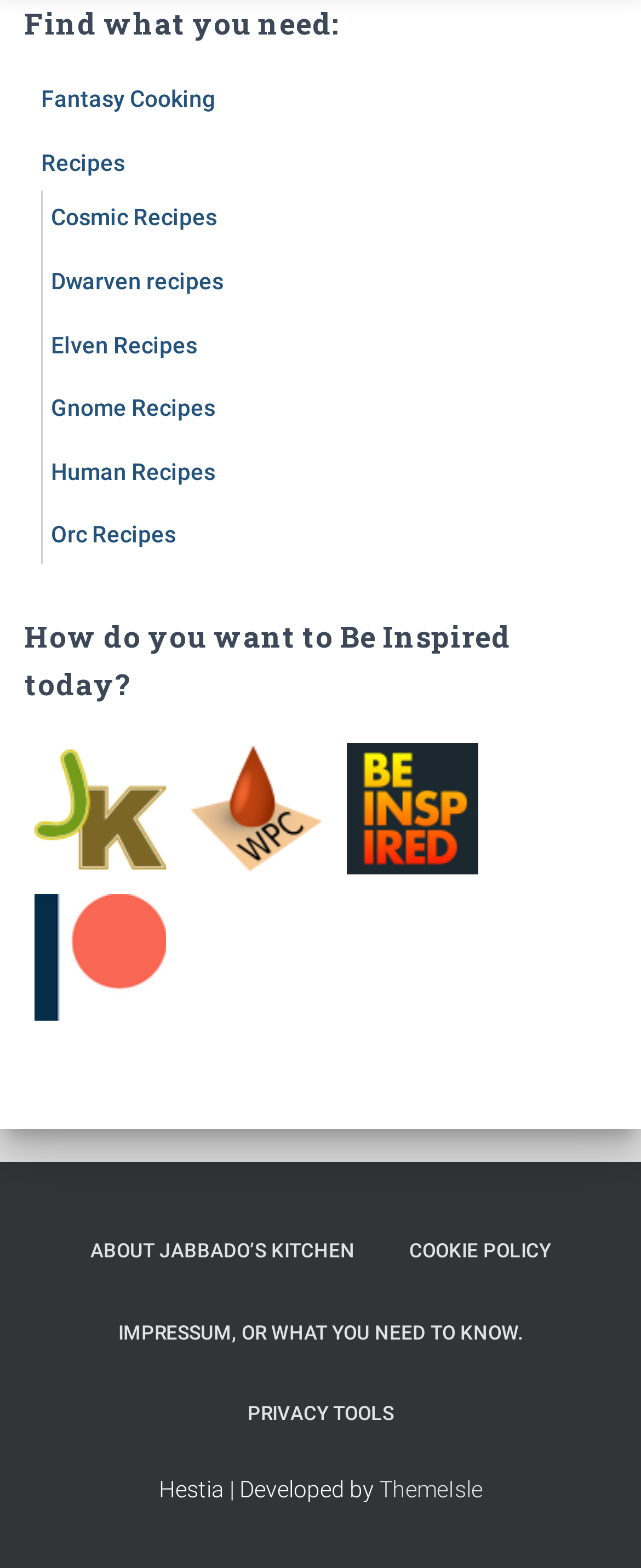Please find the bounding box coordinates of the section that needs to be clicked to achieve this instruction: "View Elven Recipes".

[0.079, 0.211, 0.308, 0.228]